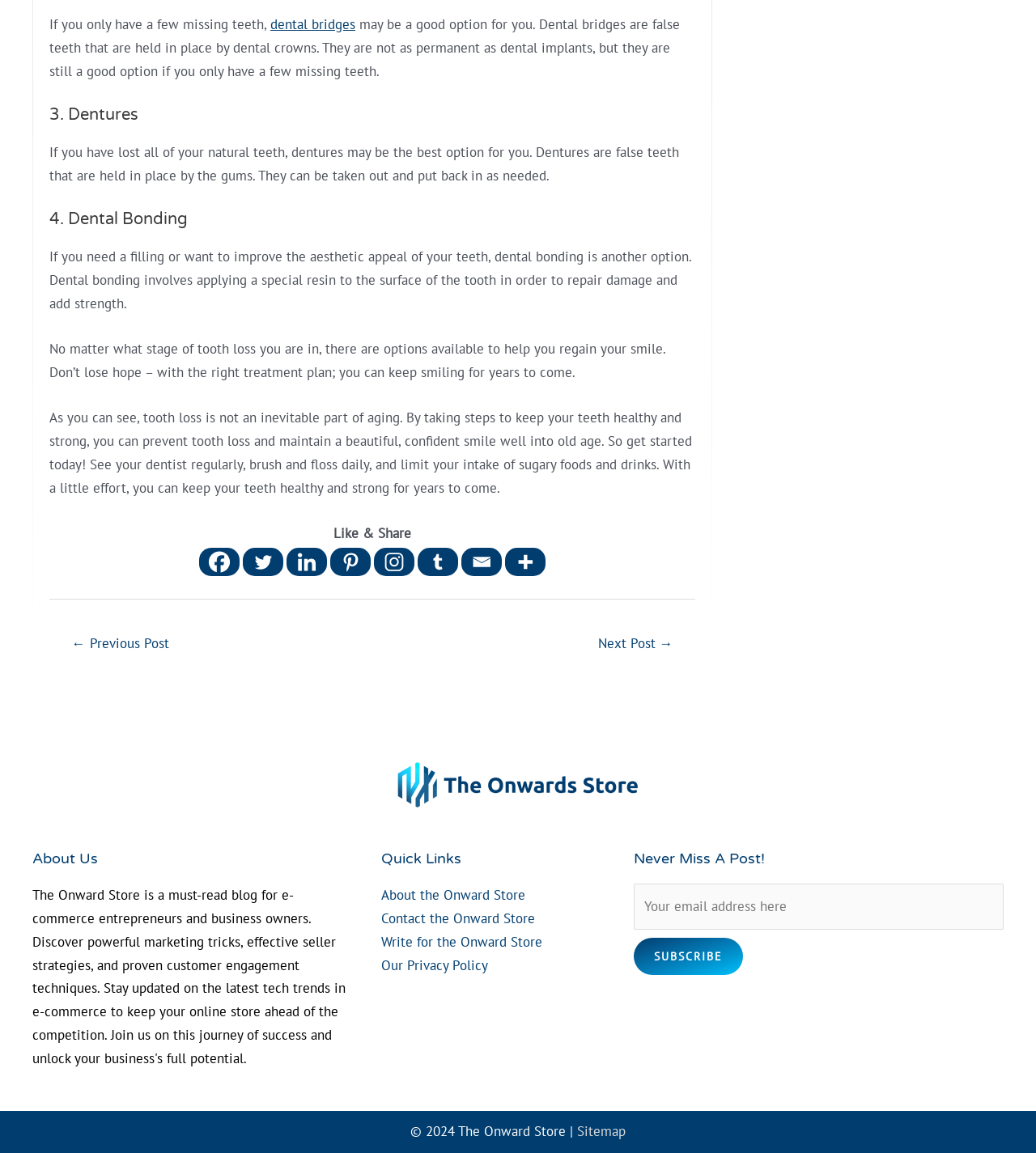Could you locate the bounding box coordinates for the section that should be clicked to accomplish this task: "Subscribe to the newsletter".

[0.611, 0.813, 0.717, 0.845]